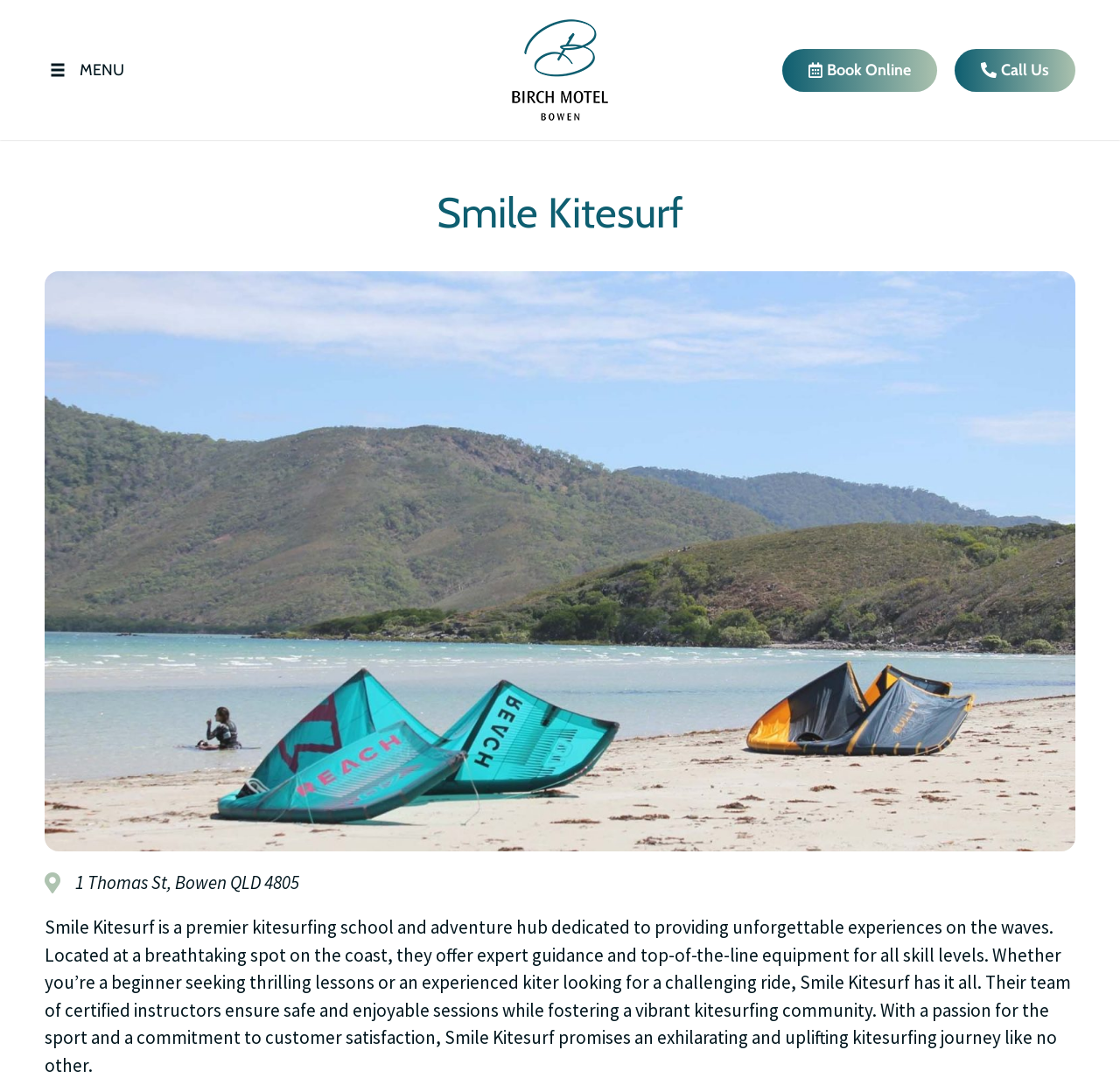Please give a succinct answer to the question in one word or phrase:
What is Smile Kitesurf dedicated to?

providing unforgettable experiences